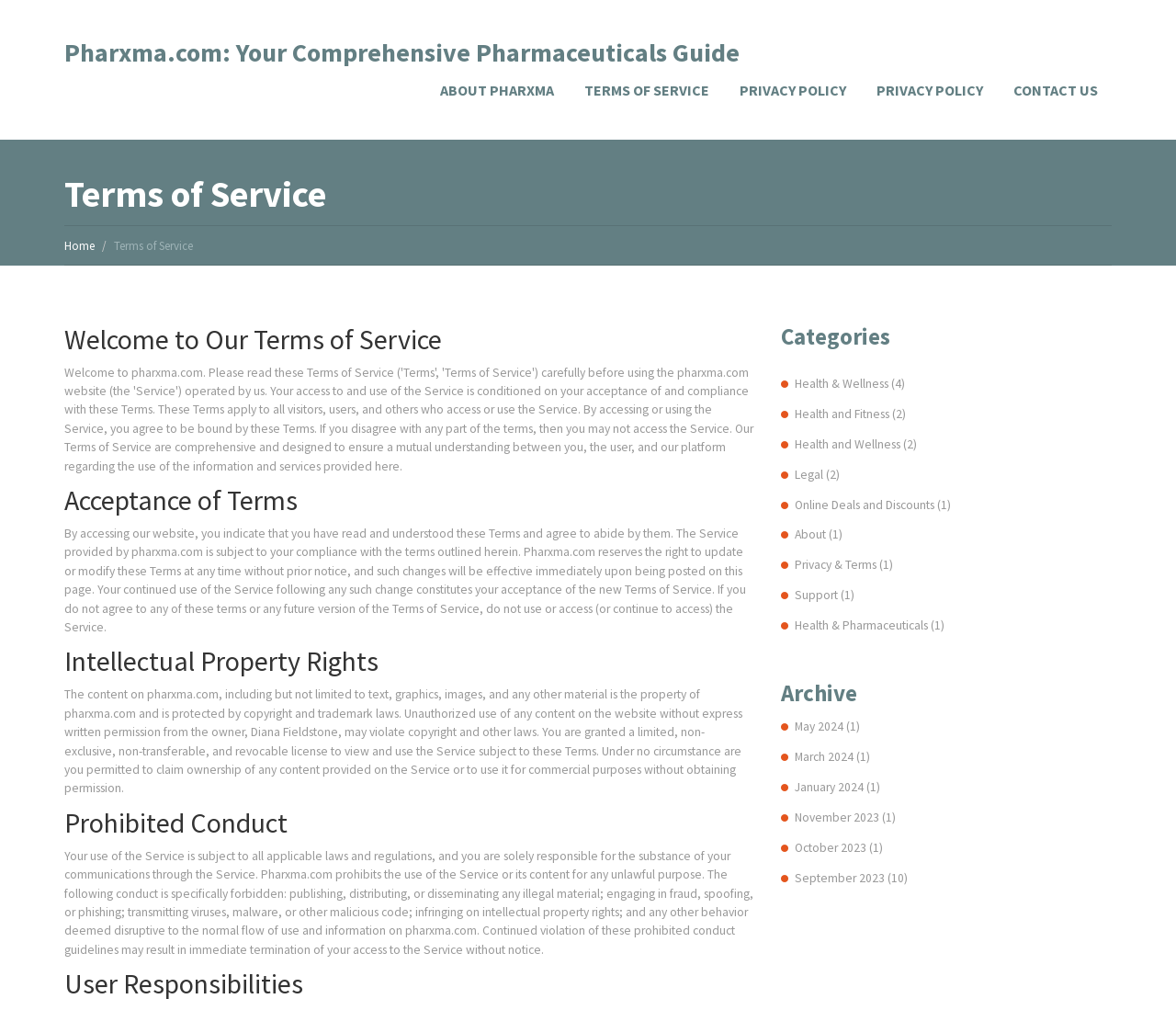Extract the primary headline from the webpage and present its text.

Terms of Service